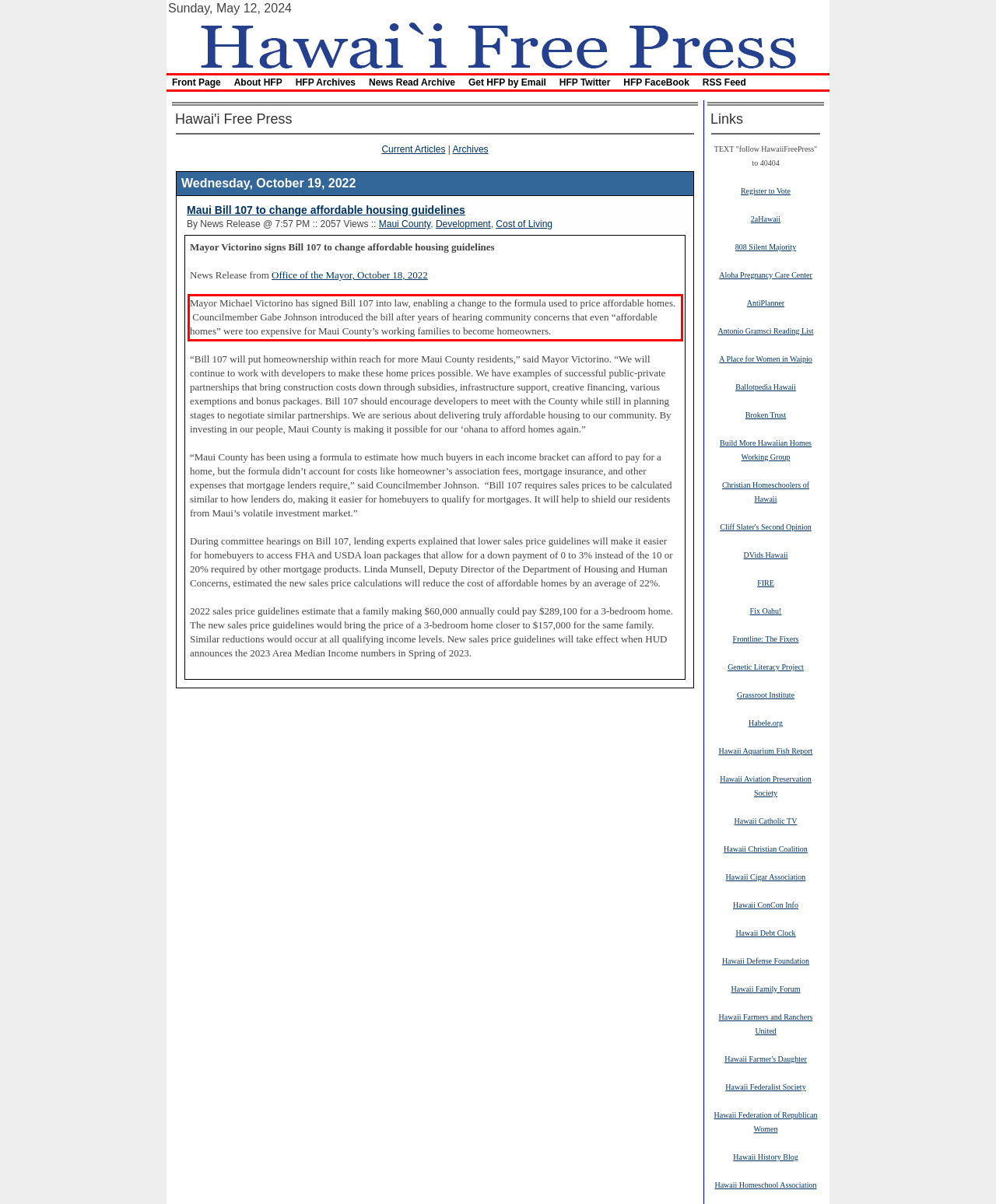You are provided with a screenshot of a webpage that includes a UI element enclosed in a red rectangle. Extract the text content inside this red rectangle.

Mayor Michael Victorino has signed Bill 107 into law, enabling a change to the formula used to price affordable homes. Councilmember Gabe Johnson introduced the bill after years of hearing community concerns that even “affordable homes” were too expensive for Maui County’s working families to become homeowners.